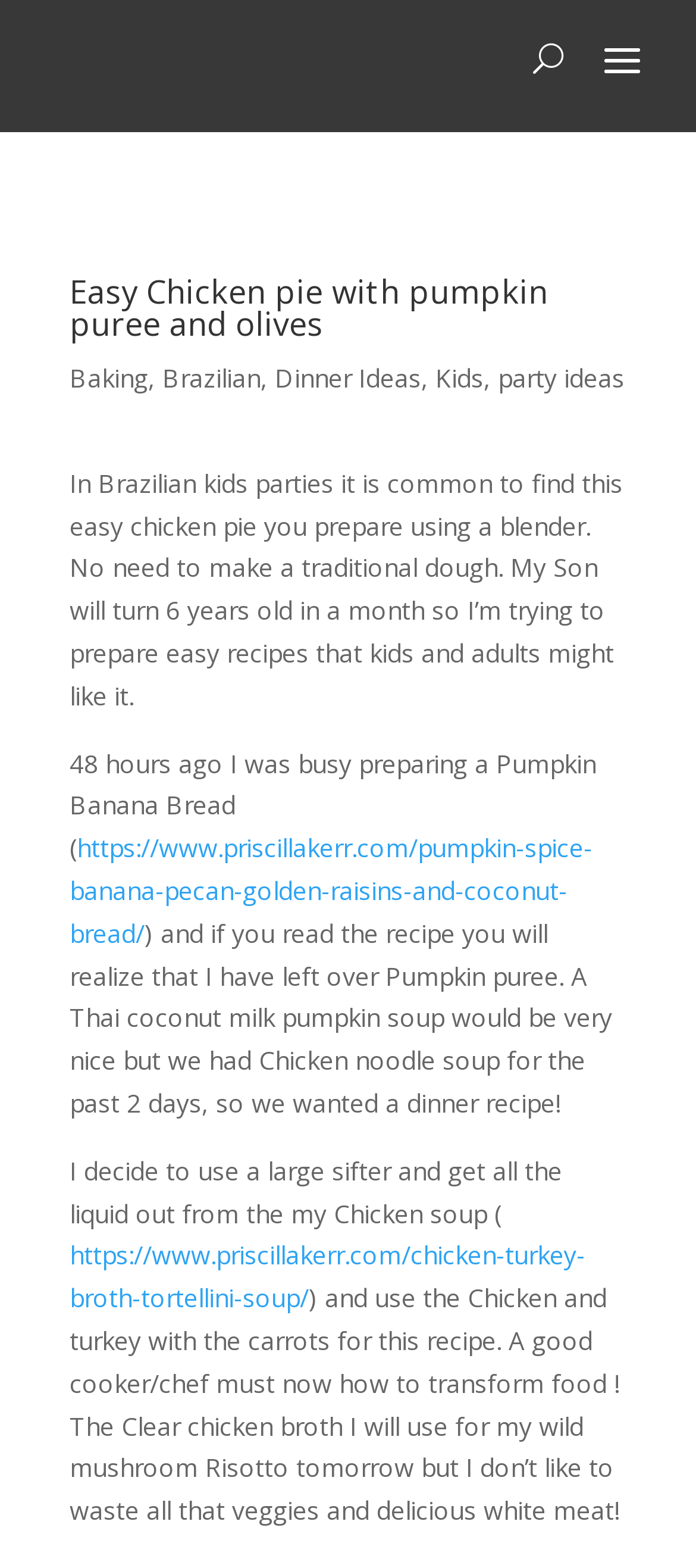Given the following UI element description: "Colorado Transition Partners", find the bounding box coordinates in the webpage screenshot.

None